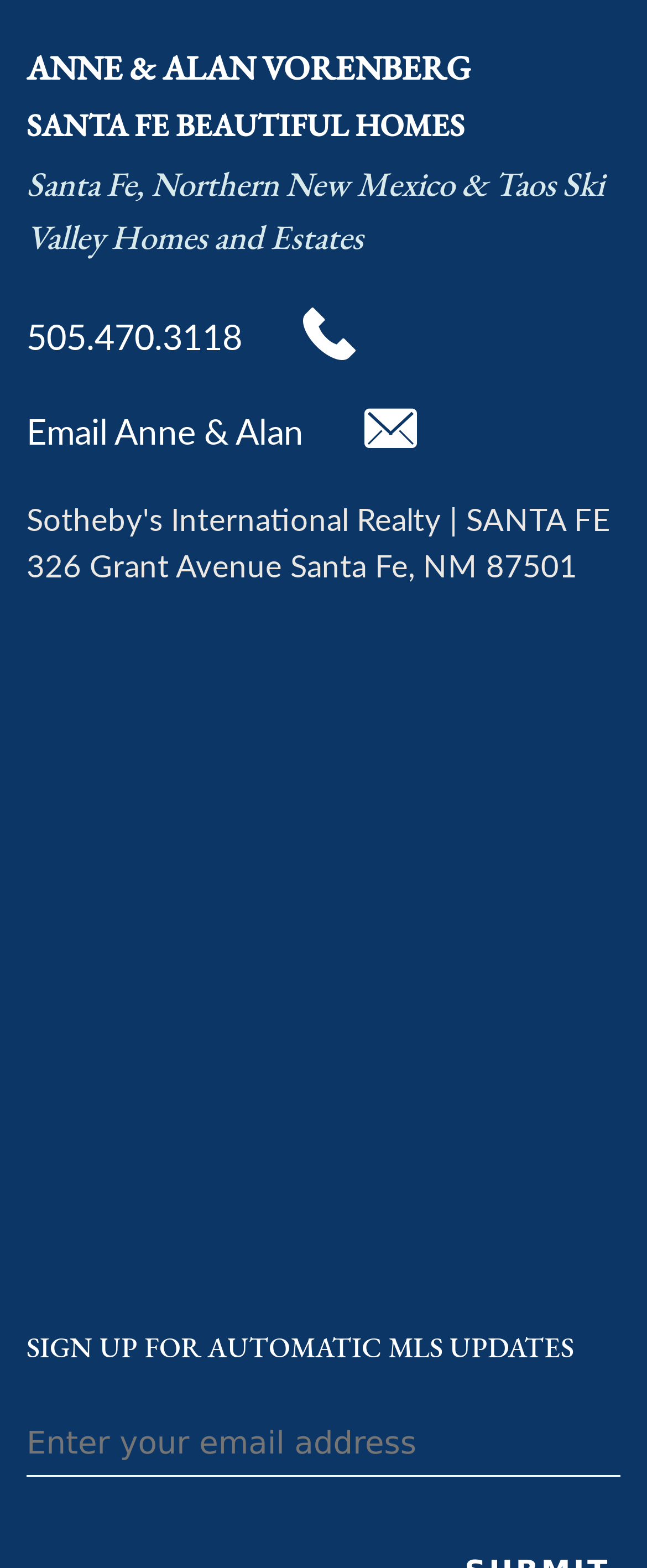Determine the bounding box of the UI element mentioned here: "505.470.3118". The coordinates must be in the format [left, top, right, bottom] with values ranging from 0 to 1.

[0.041, 0.194, 0.55, 0.226]